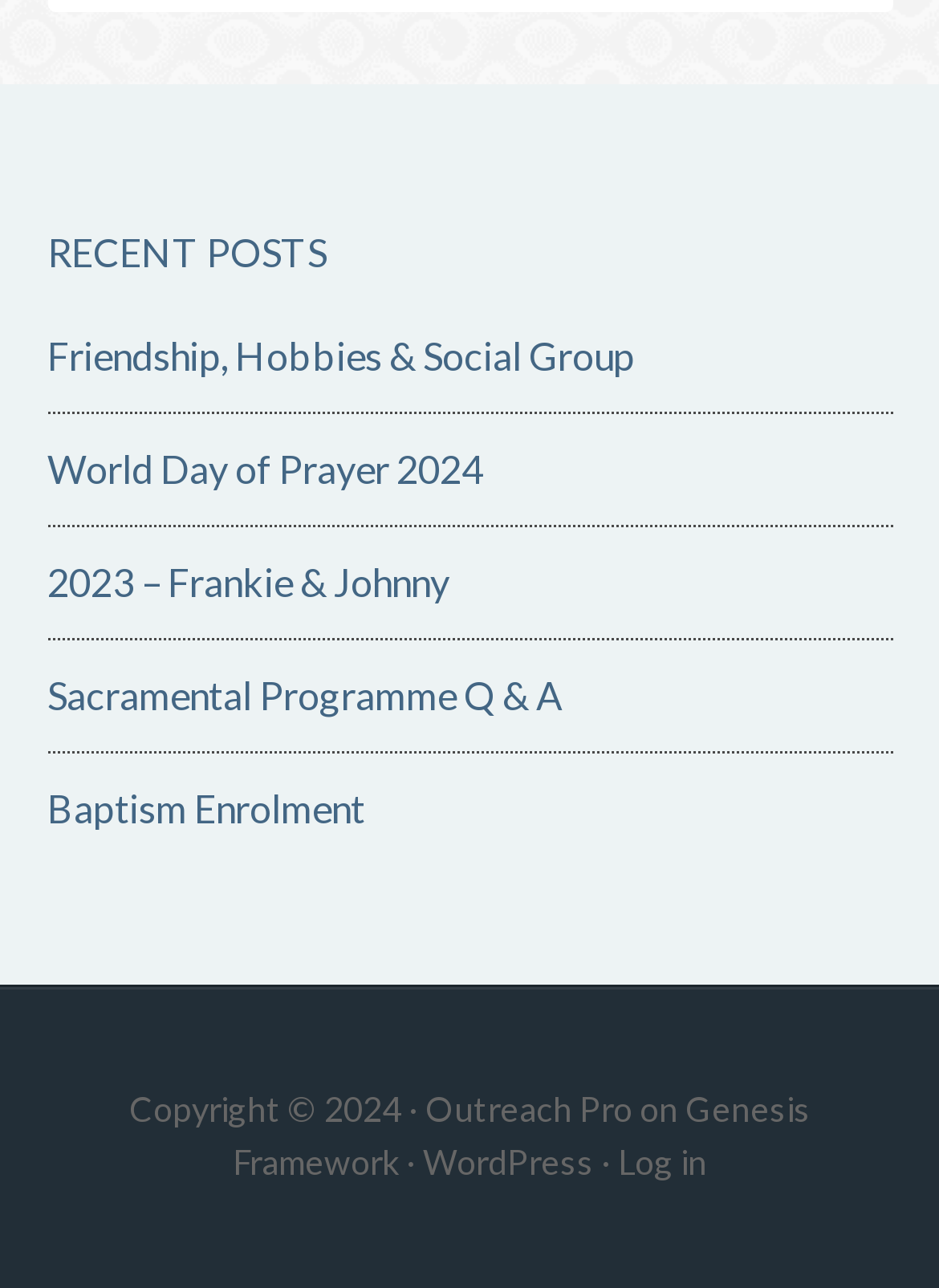Find the bounding box coordinates for the element that must be clicked to complete the instruction: "log in". The coordinates should be four float numbers between 0 and 1, indicated as [left, top, right, bottom].

[0.658, 0.887, 0.753, 0.918]